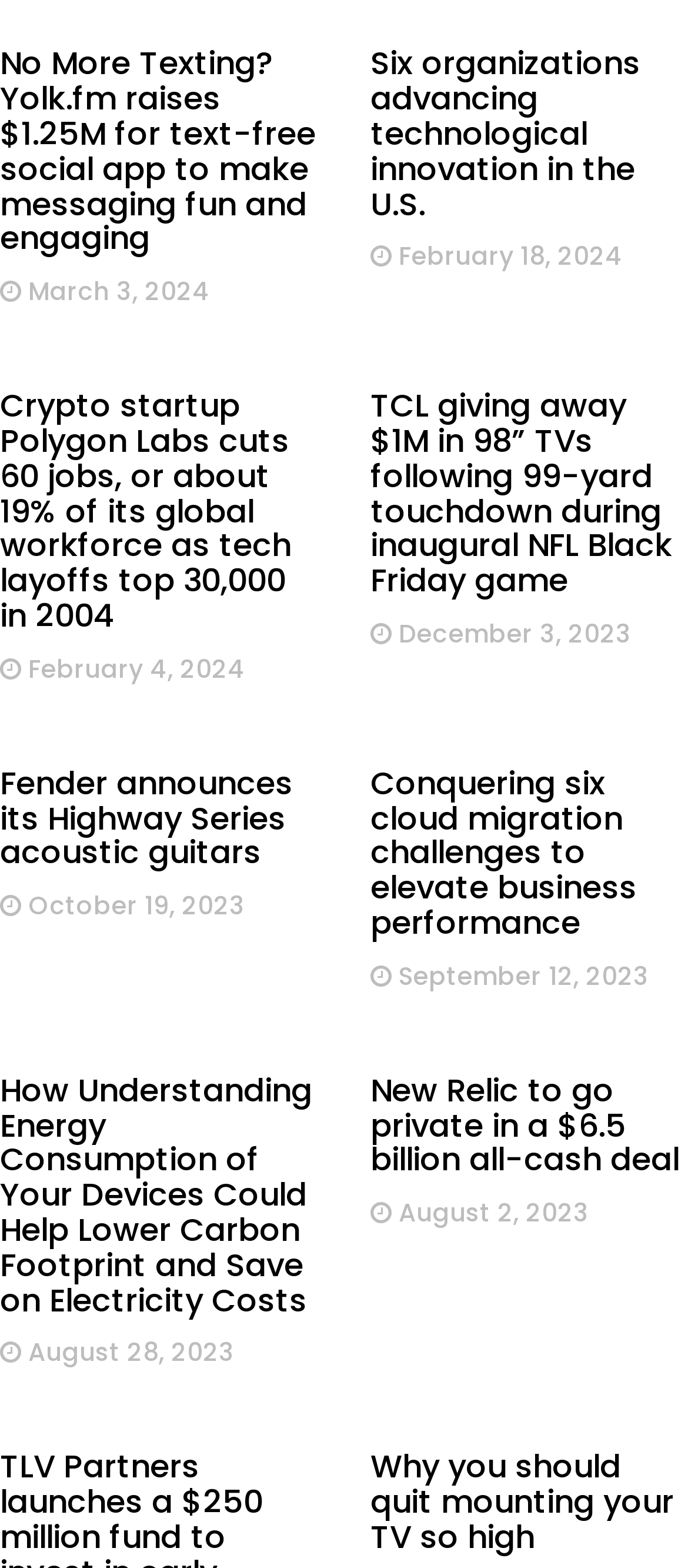Please find the bounding box coordinates of the section that needs to be clicked to achieve this instruction: "Read about No More Texting?".

[0.0, 0.026, 0.459, 0.166]